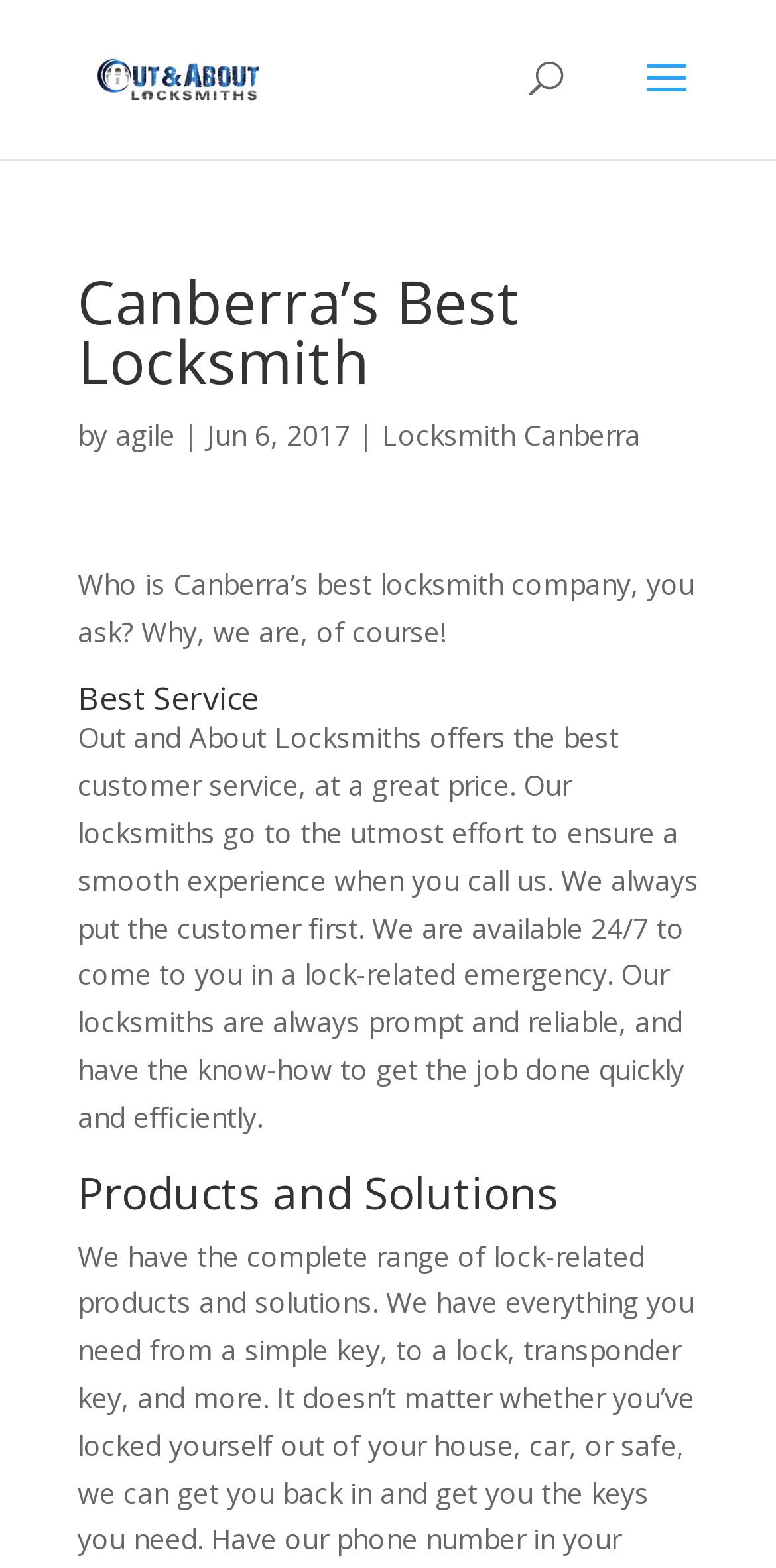Use a single word or phrase to answer the question:
What is the availability of the locksmiths?

24/7